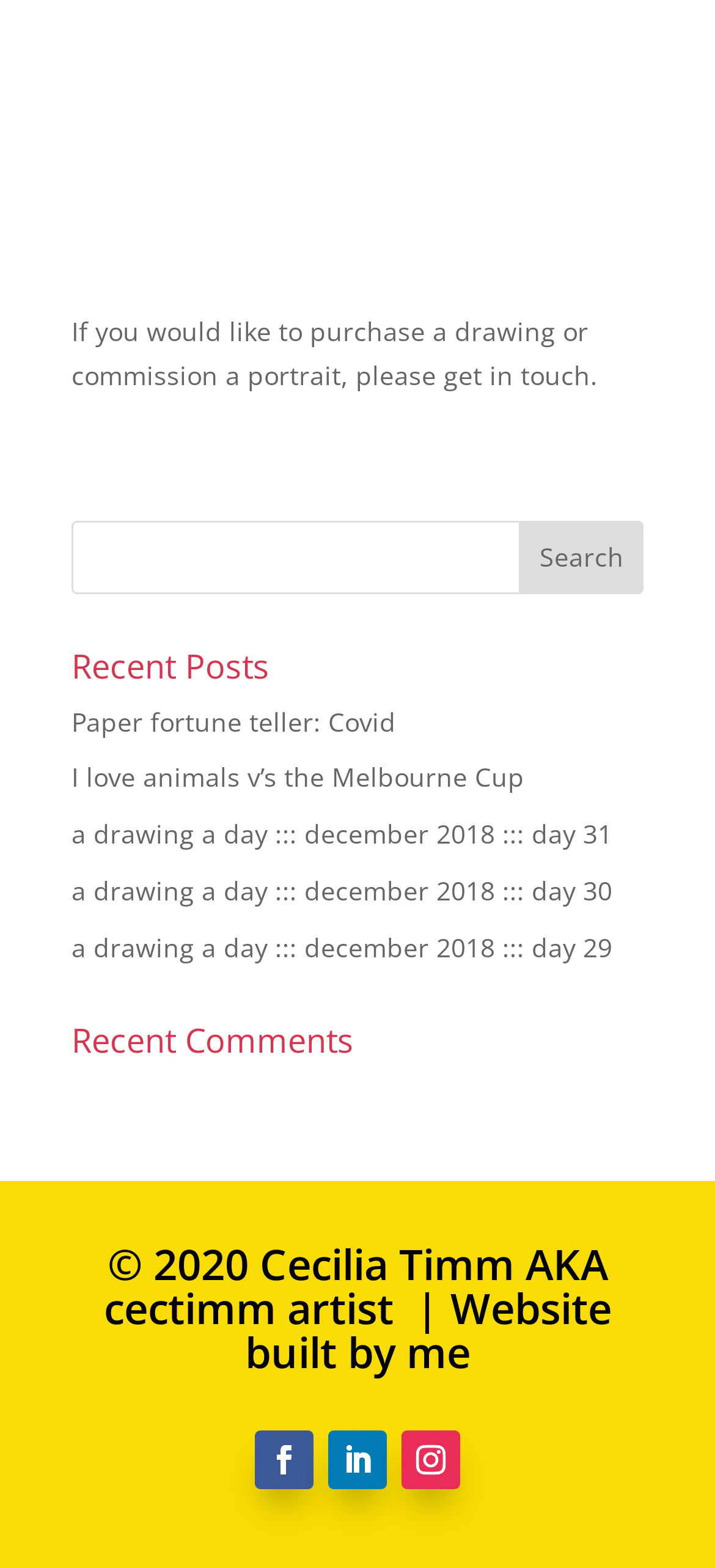Please identify the bounding box coordinates of the region to click in order to complete the task: "View January 2022". The coordinates must be four float numbers between 0 and 1, specified as [left, top, right, bottom].

None